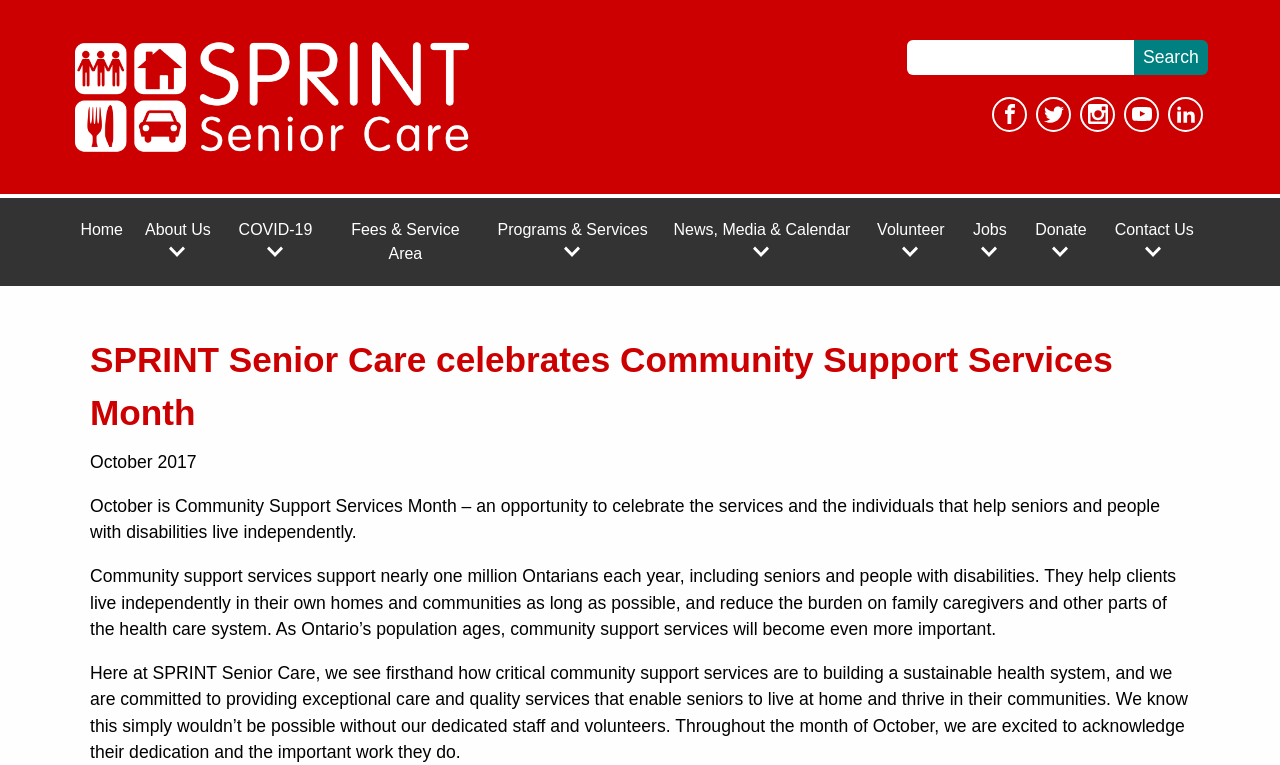Determine the bounding box coordinates of the clickable element necessary to fulfill the instruction: "Learn about SPRINT Senior Care's programs and services". Provide the coordinates as four float numbers within the 0 to 1 range, i.e., [left, top, right, bottom].

[0.378, 0.259, 0.516, 0.374]